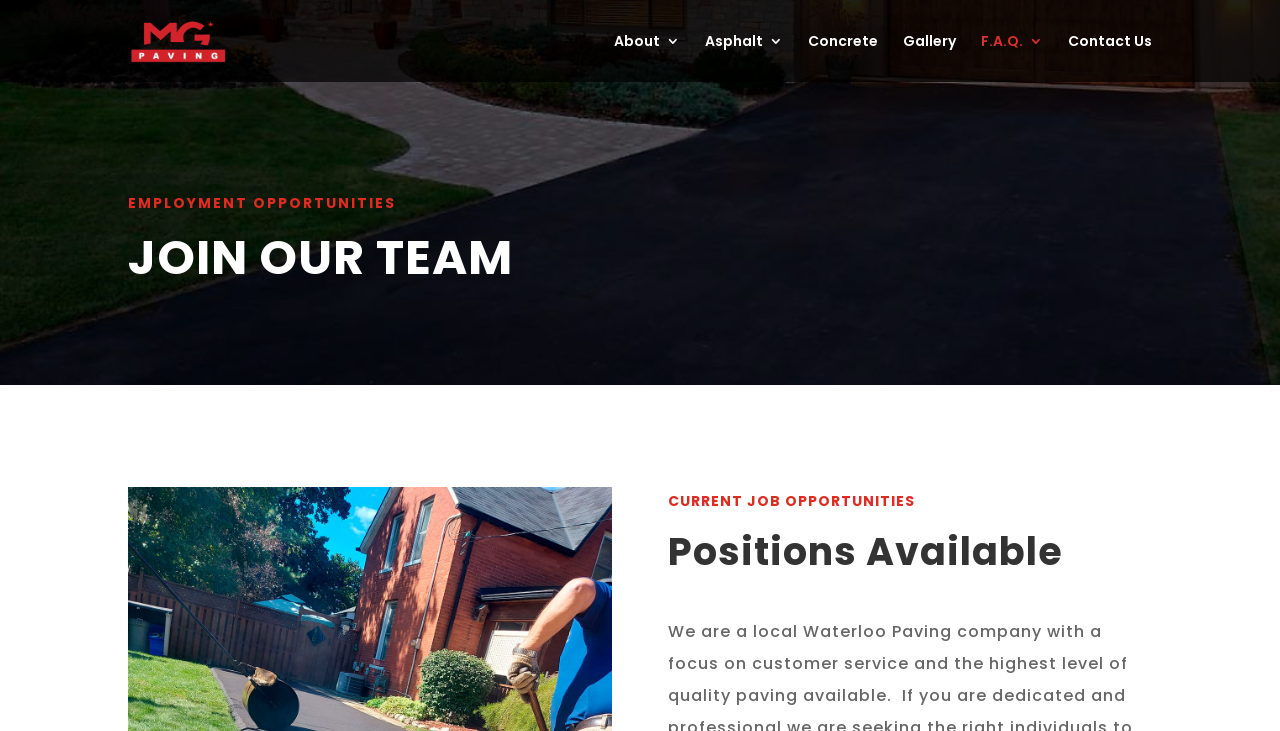How many sections are there for job opportunities?
Refer to the image and offer an in-depth and detailed answer to the question.

I noticed two headings: 'CURRENT JOB OPPORTUNITIES' and 'Positions Available', which suggests that there are two sections for job opportunities on this webpage.